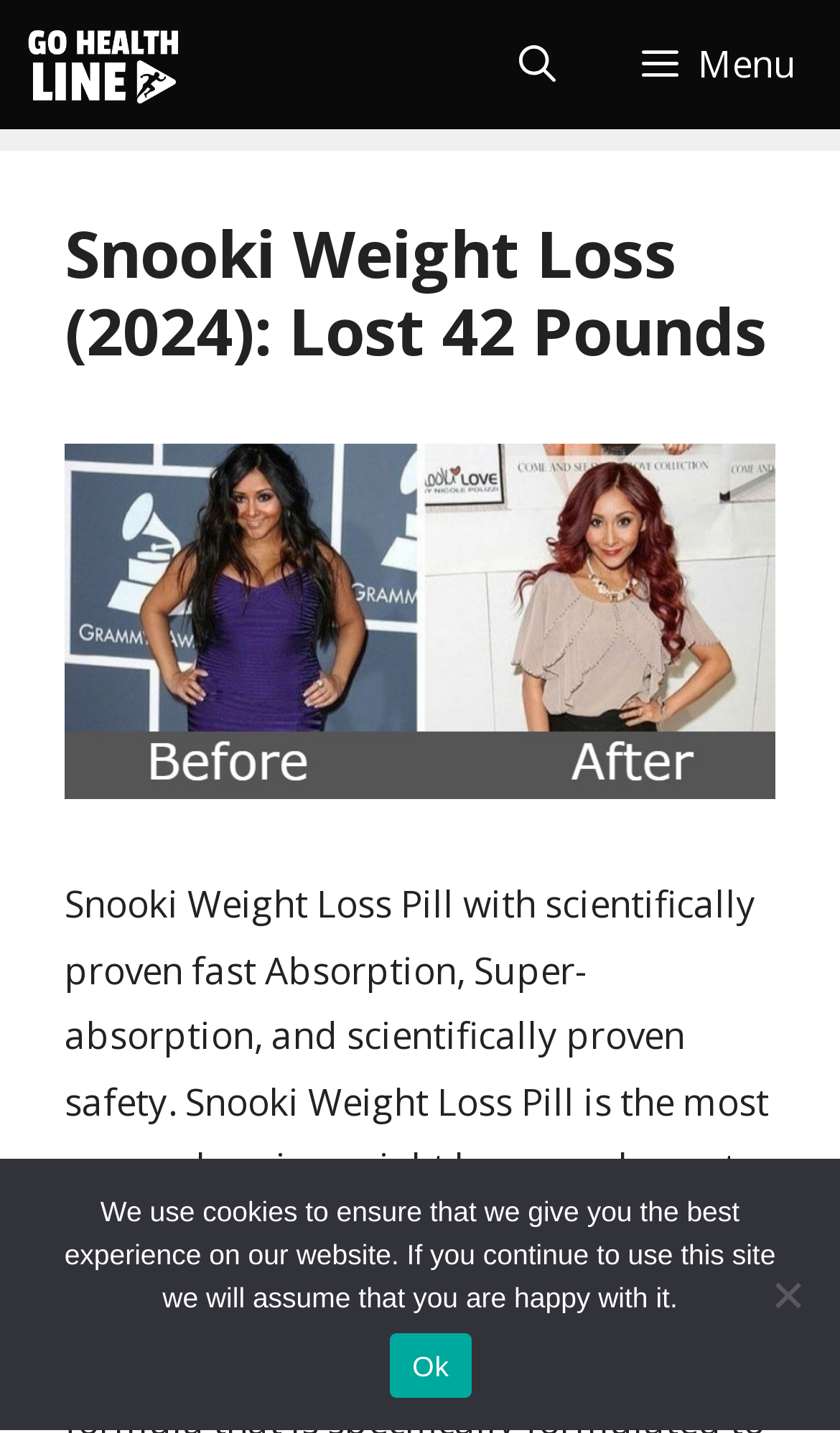Specify the bounding box coordinates (top-left x, top-left y, bottom-right x, bottom-right y) of the UI element in the screenshot that matches this description: Ok

[0.465, 0.93, 0.56, 0.975]